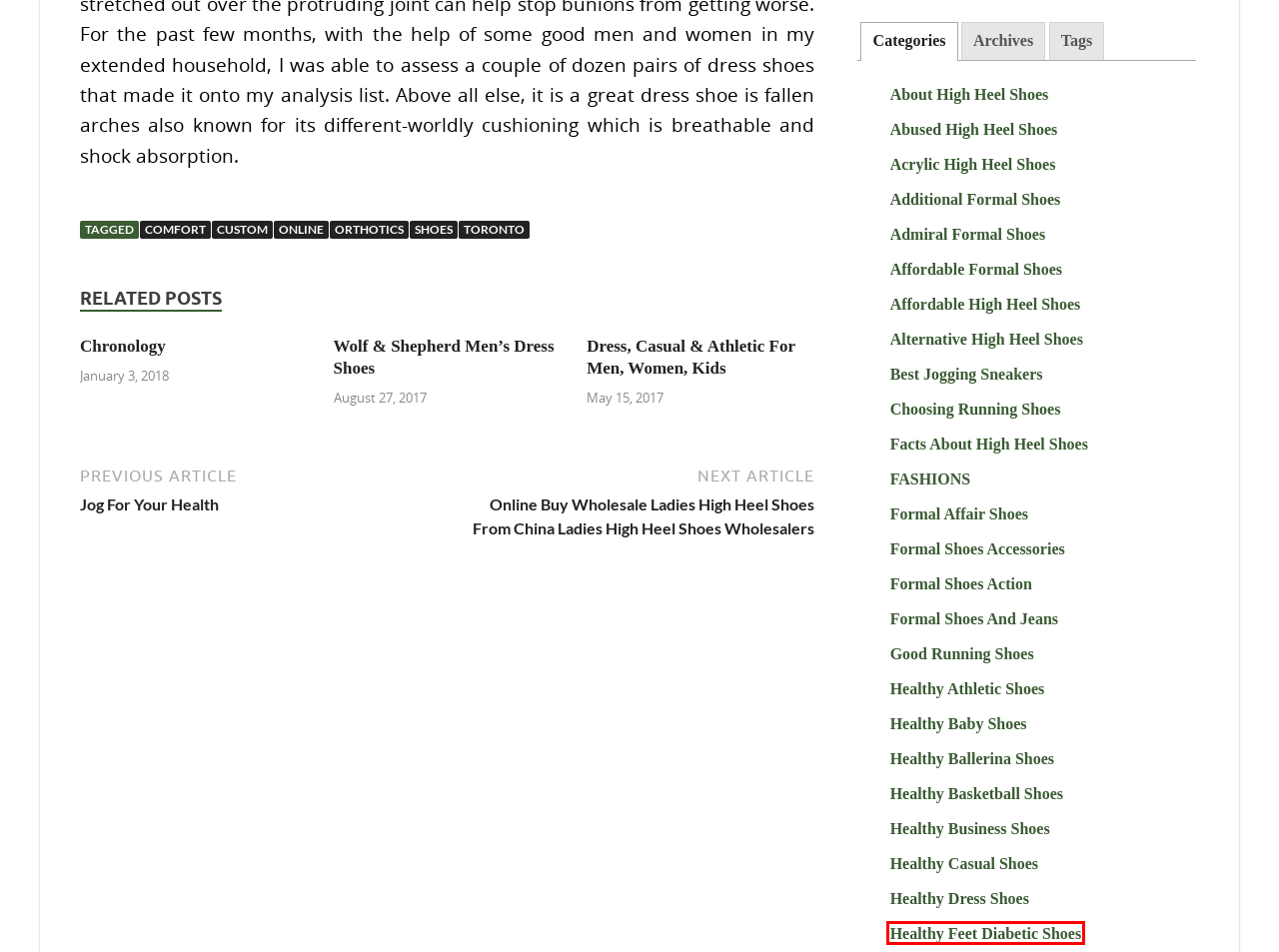You have a screenshot of a webpage where a red bounding box highlights a specific UI element. Identify the description that best matches the resulting webpage after the highlighted element is clicked. The choices are:
A. Healthy Feet Diabetic Shoes | AudeG
B. custom | AudeG
C. Chronology | AudeG
D. online | AudeG
E. Wolf & Shepherd Men’s Dress Shoes | AudeG
F. shoes | AudeG
G. Jog For Your Health | AudeG
H. orthotics | AudeG

A